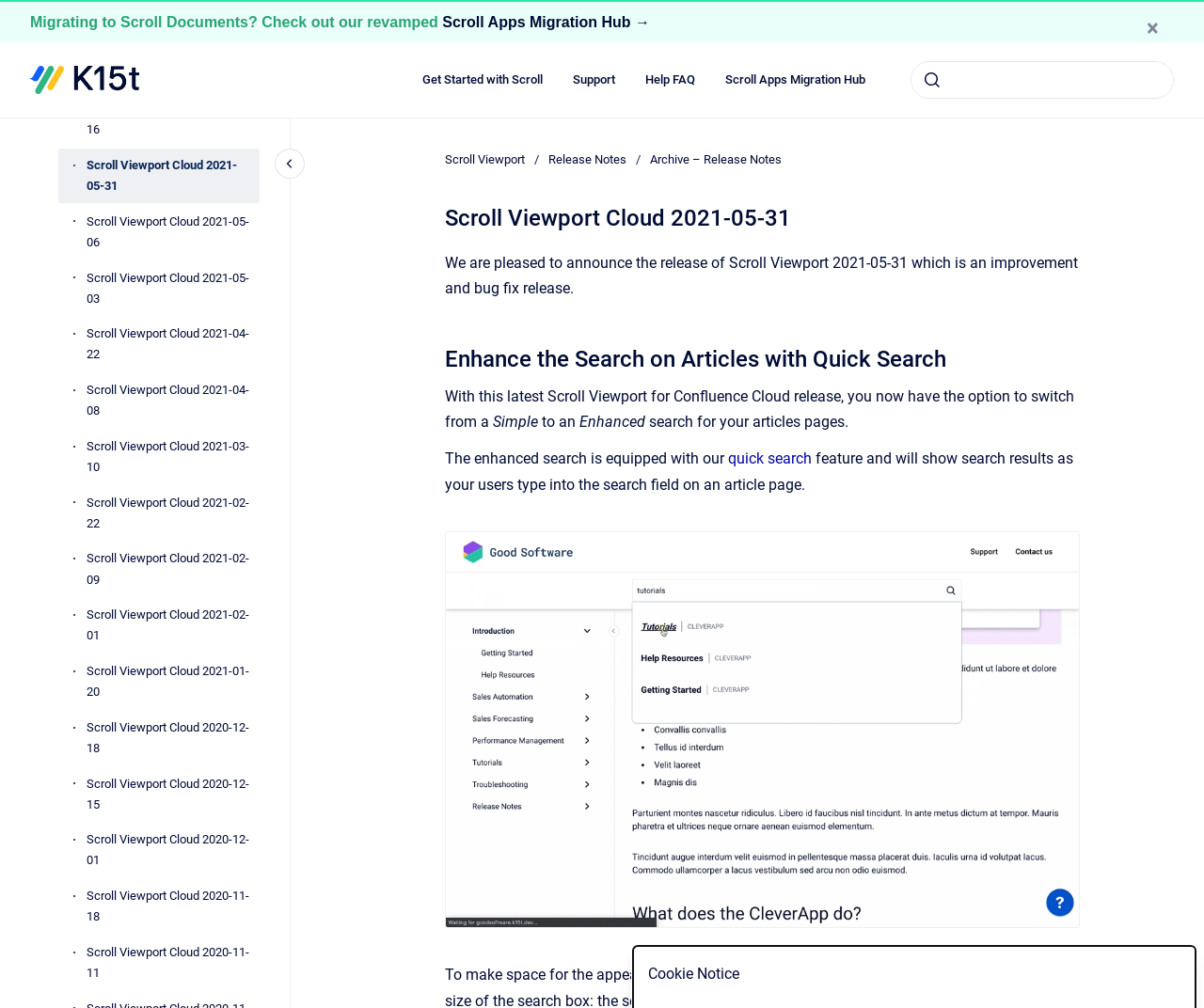Provide a thorough and detailed response to the question by examining the image: 
What is the release date of Scroll Viewport?

The release date of Scroll Viewport can be found in the heading 'Scroll Viewport Cloud 2021-05-31' which is located at the top of the webpage. This heading is a prominent element on the page and indicates the release date of the software.